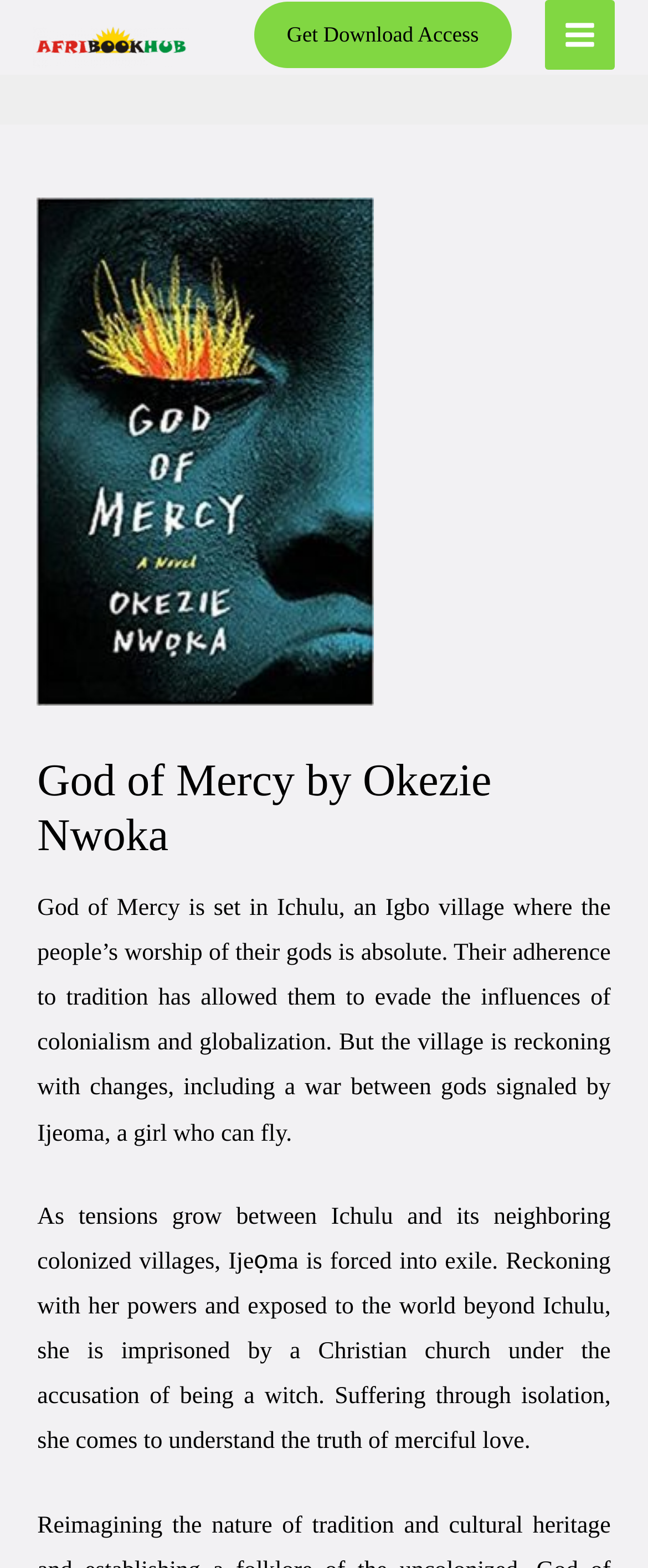Please provide a detailed answer to the question below by examining the image:
What is the main plot of the book?

I found the answer by reading the static text elements which describe the plot of the book. The main plot of the book is about a girl named Ijeoma who has powers and is forced into exile.